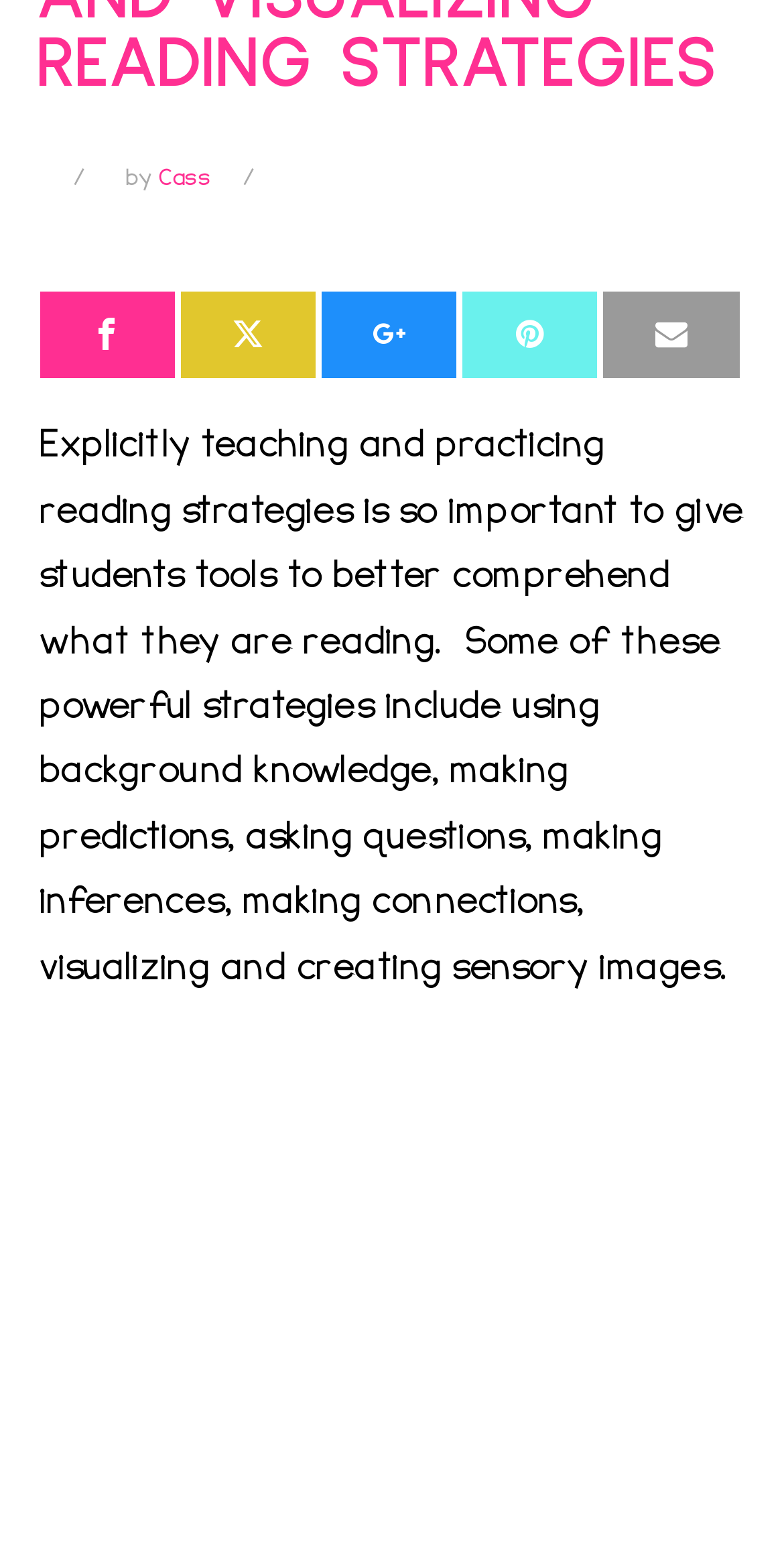Give the bounding box coordinates for this UI element: "Google". The coordinates should be four float numbers between 0 and 1, arranged as [left, top, right, bottom].

[0.41, 0.189, 0.582, 0.245]